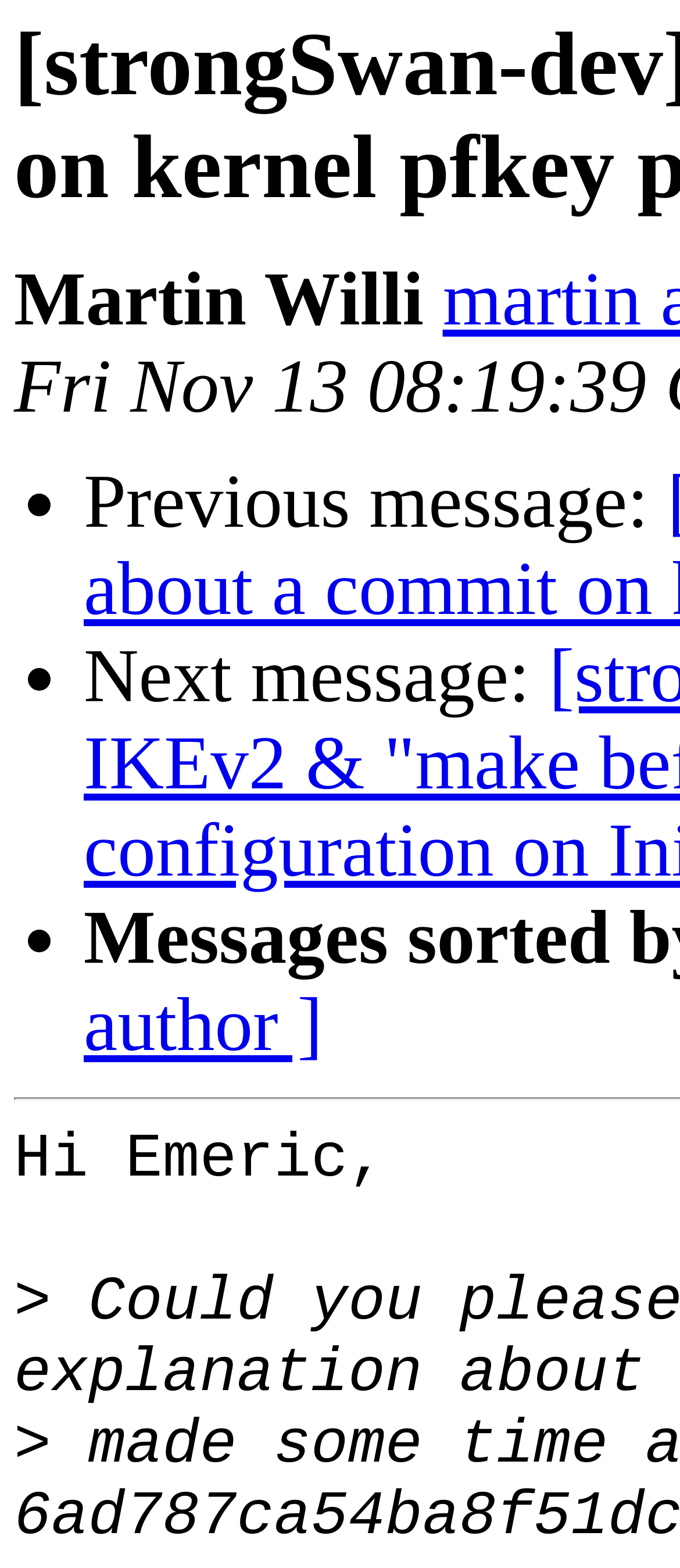Identify the main heading of the webpage and provide its text content.

[strongSwan-dev] Question about a commit on kernel pfkey plugin